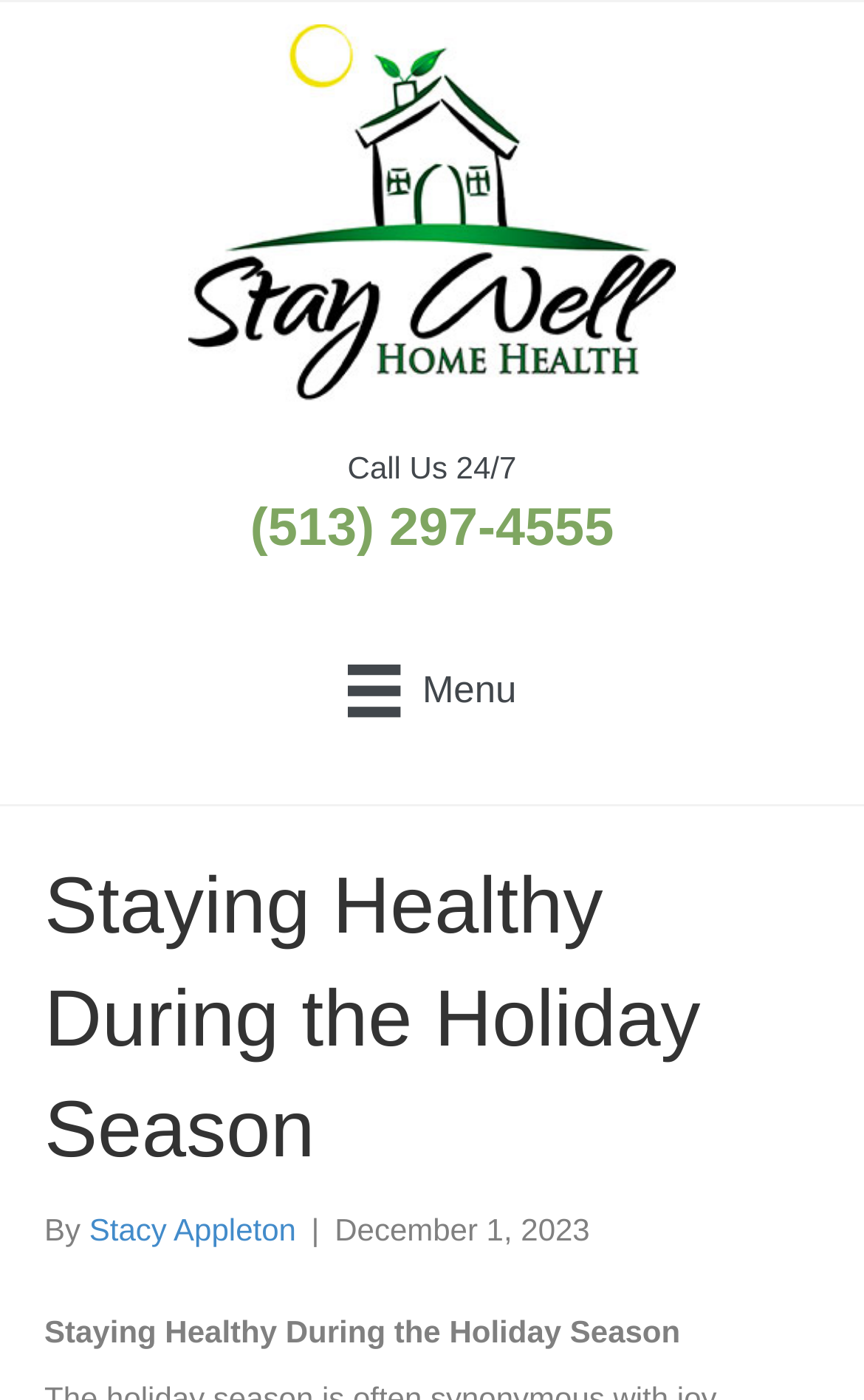What is the date of the article?
Please look at the screenshot and answer in one word or a short phrase.

December 1, 2023